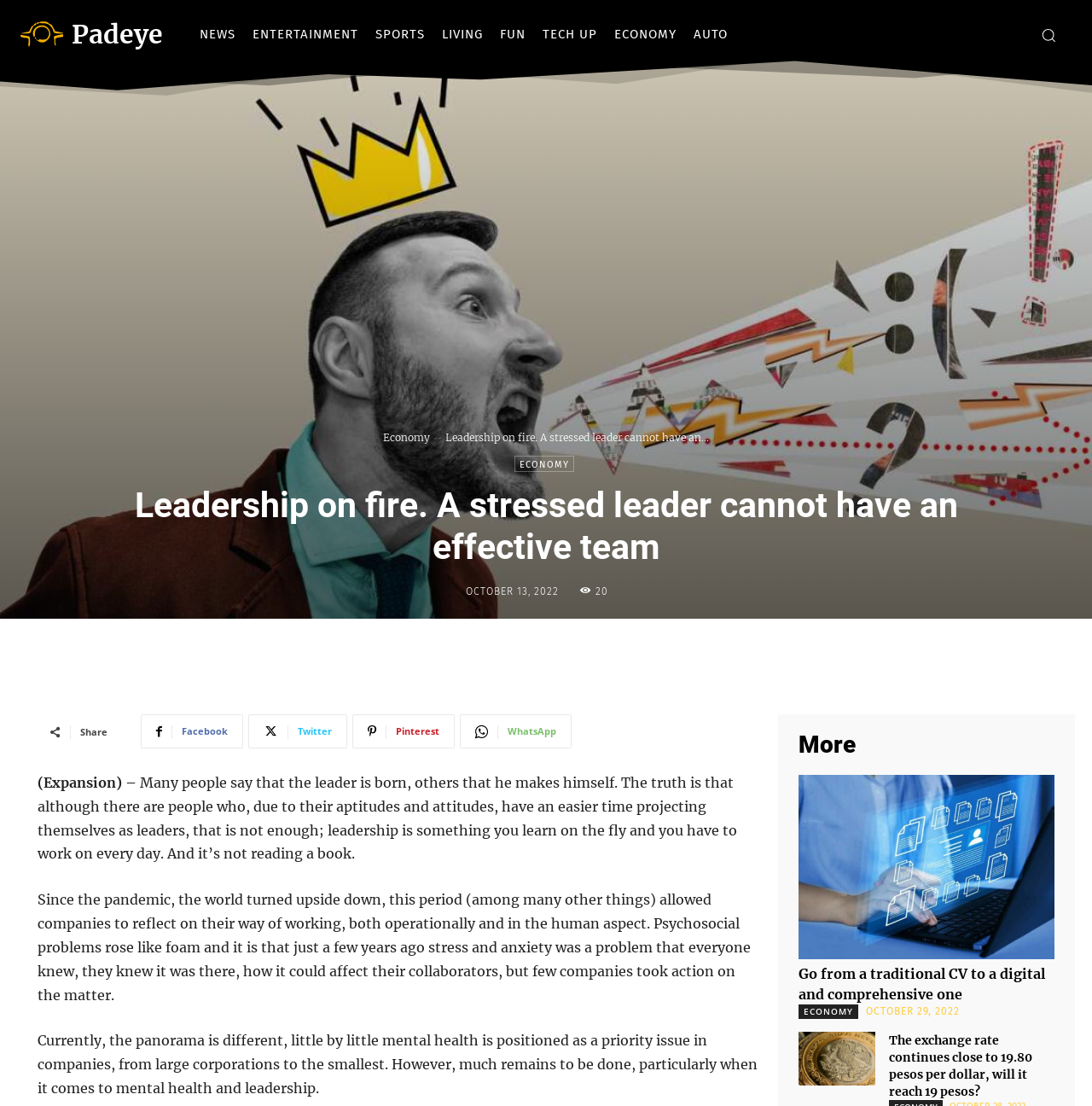Pinpoint the bounding box coordinates of the element that must be clicked to accomplish the following instruction: "Share the article on Facebook". The coordinates should be in the format of four float numbers between 0 and 1, i.e., [left, top, right, bottom].

[0.129, 0.646, 0.223, 0.677]